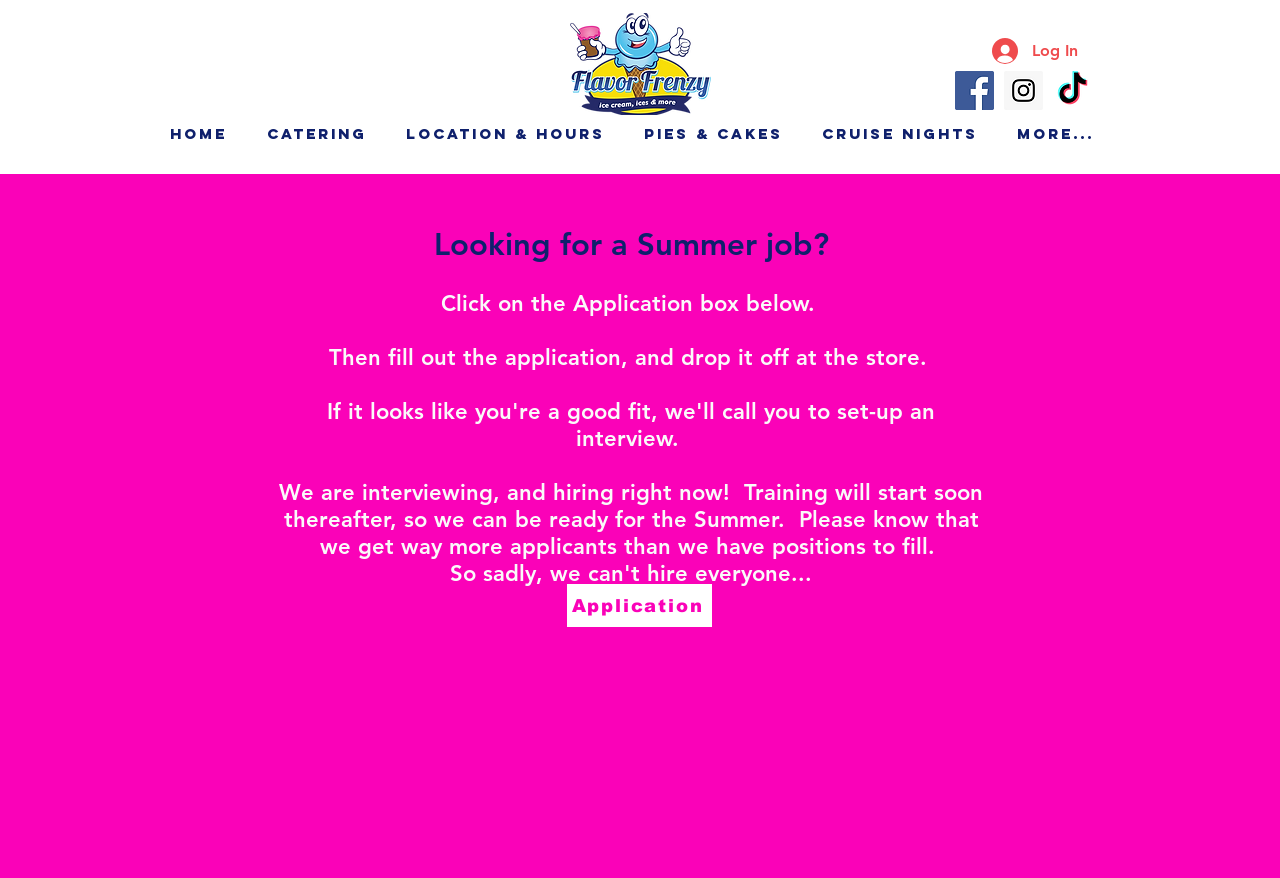What is the current hiring status?
Could you answer the question in a detailed manner, providing as much information as possible?

The current hiring status is hiring, as indicated by the static text 'We are interviewing, and hiring right now'.